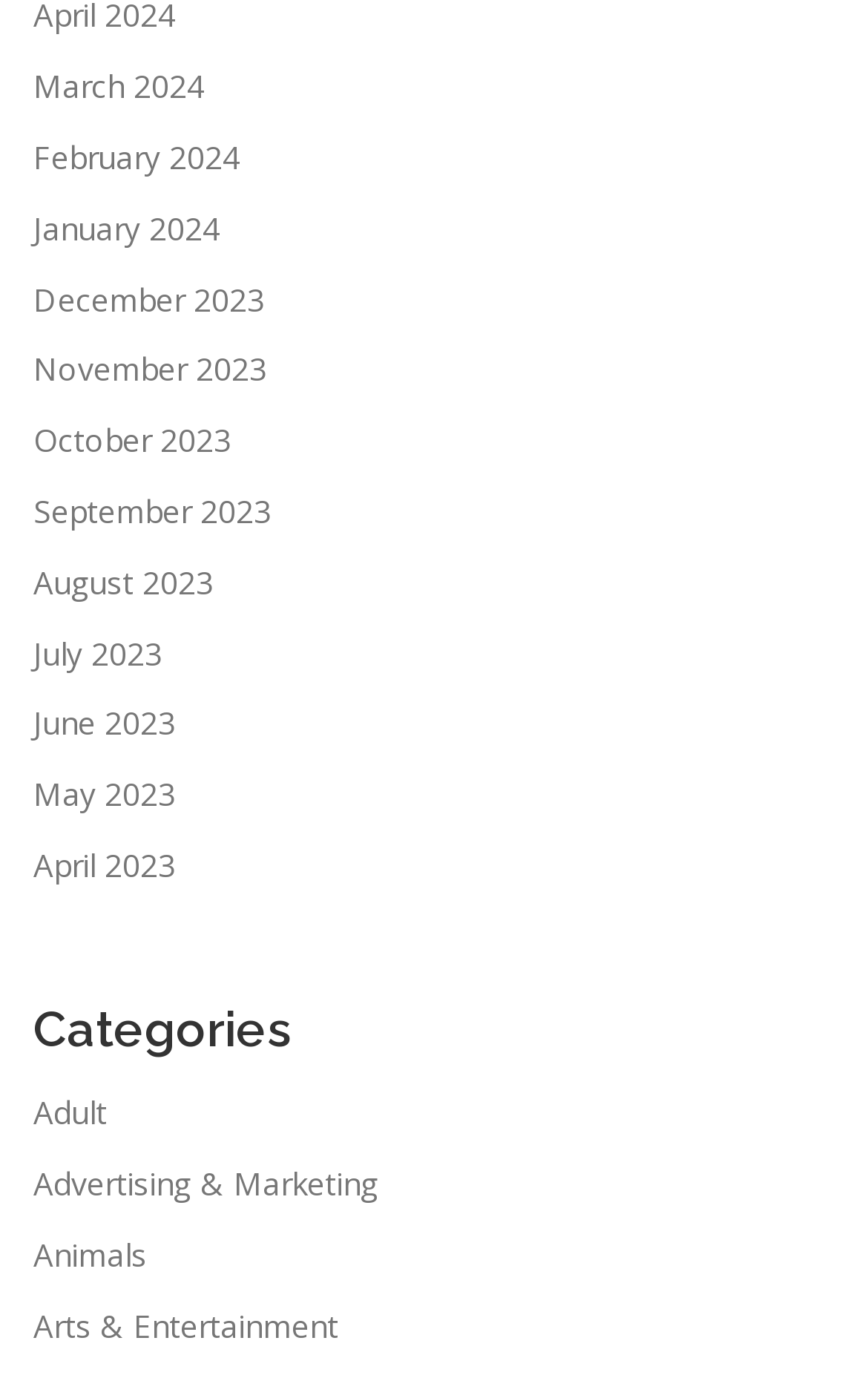Determine the bounding box coordinates for the HTML element described here: "parent_node: Visual Eyes Decor".

None